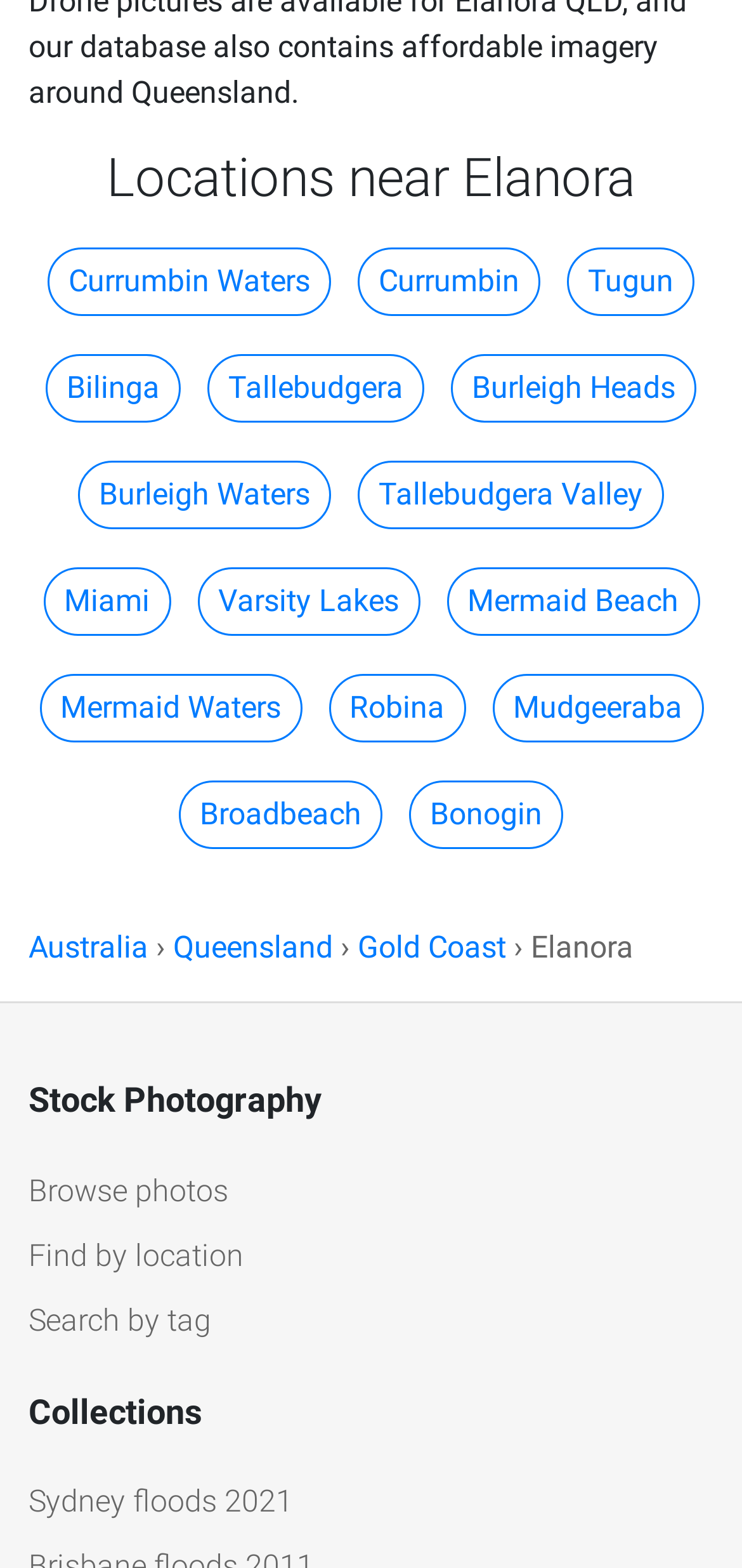How many headings are there on the webpage?
Answer the question using a single word or phrase, according to the image.

3